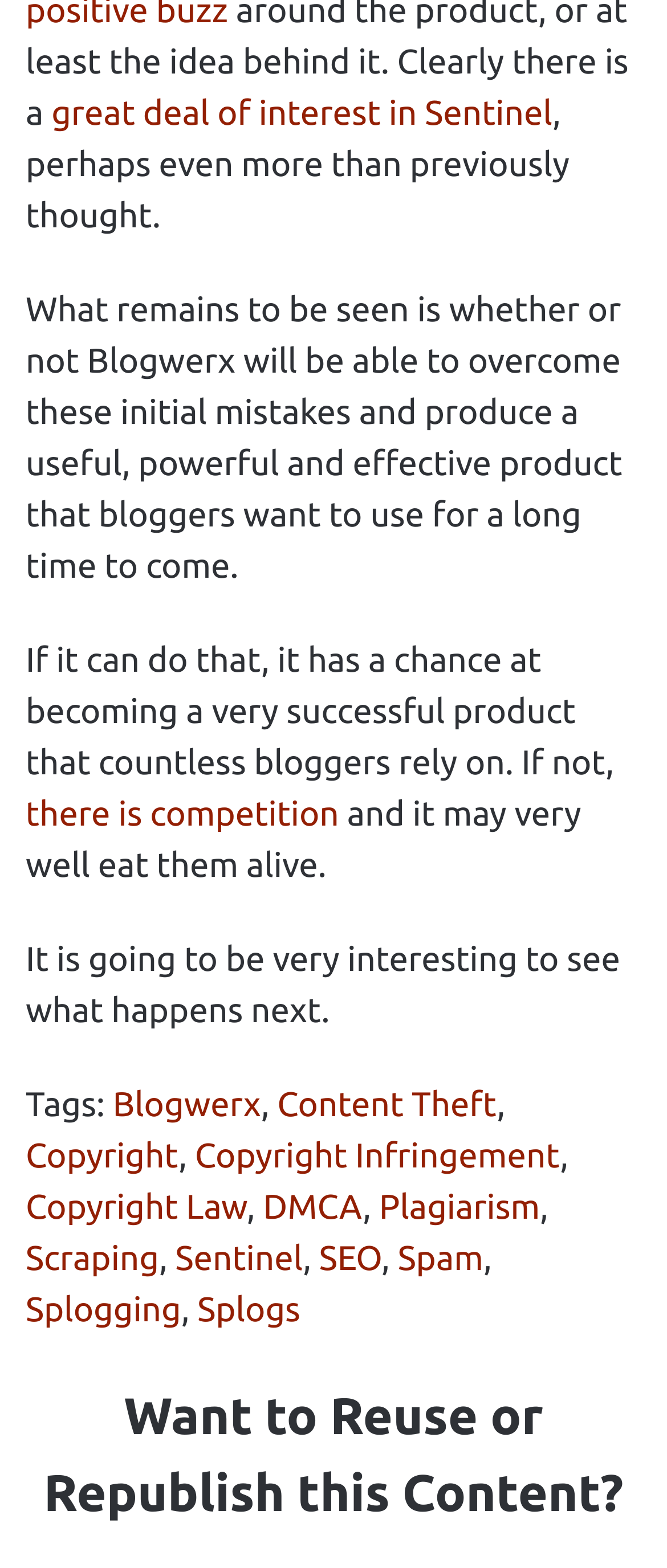What is the topic of discussion?
Examine the image and provide an in-depth answer to the question.

The topic of discussion is Blogwerx, which is mentioned in the text as a product that has generated a great deal of interest. The author is discussing the potential of Blogwerx to become a successful product despite its initial mistakes.